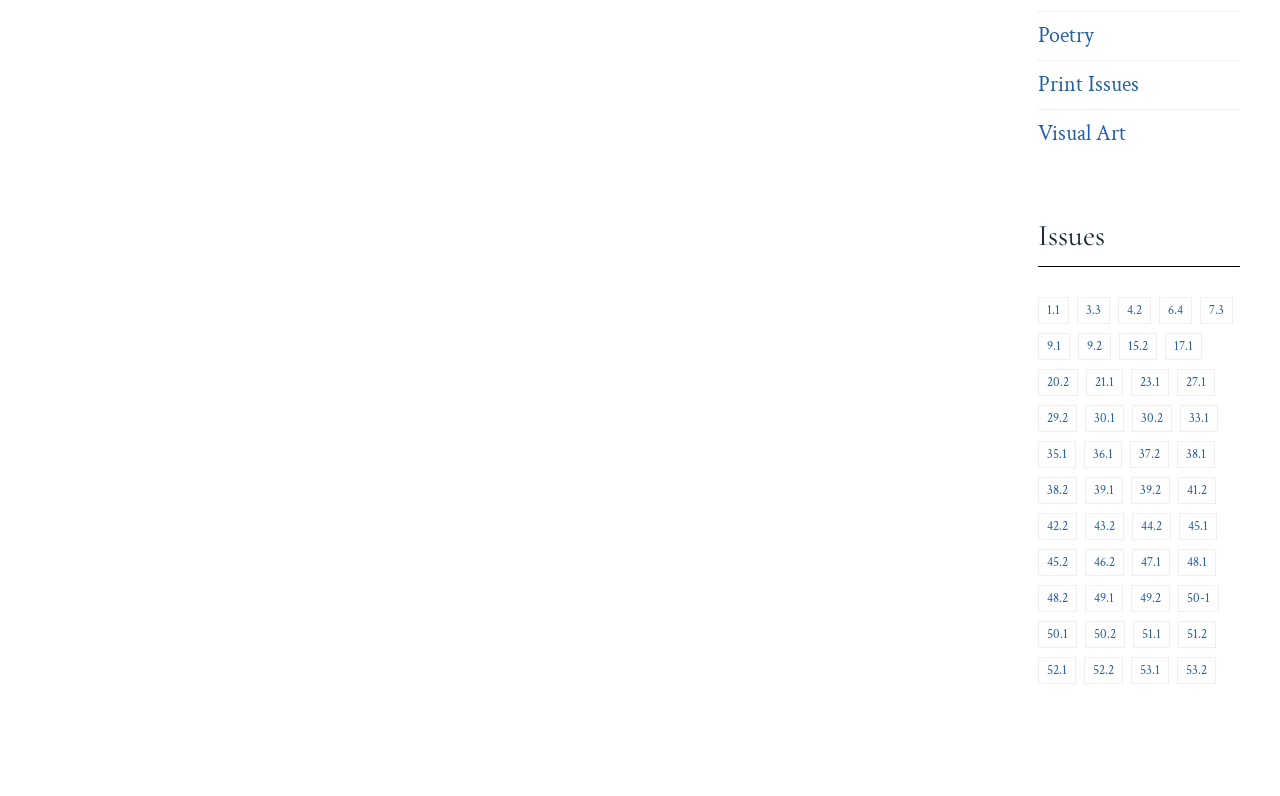Determine the bounding box coordinates of the region I should click to achieve the following instruction: "Browse Issue 1.1". Ensure the bounding box coordinates are four float numbers between 0 and 1, i.e., [left, top, right, bottom].

[0.811, 0.374, 0.835, 0.408]